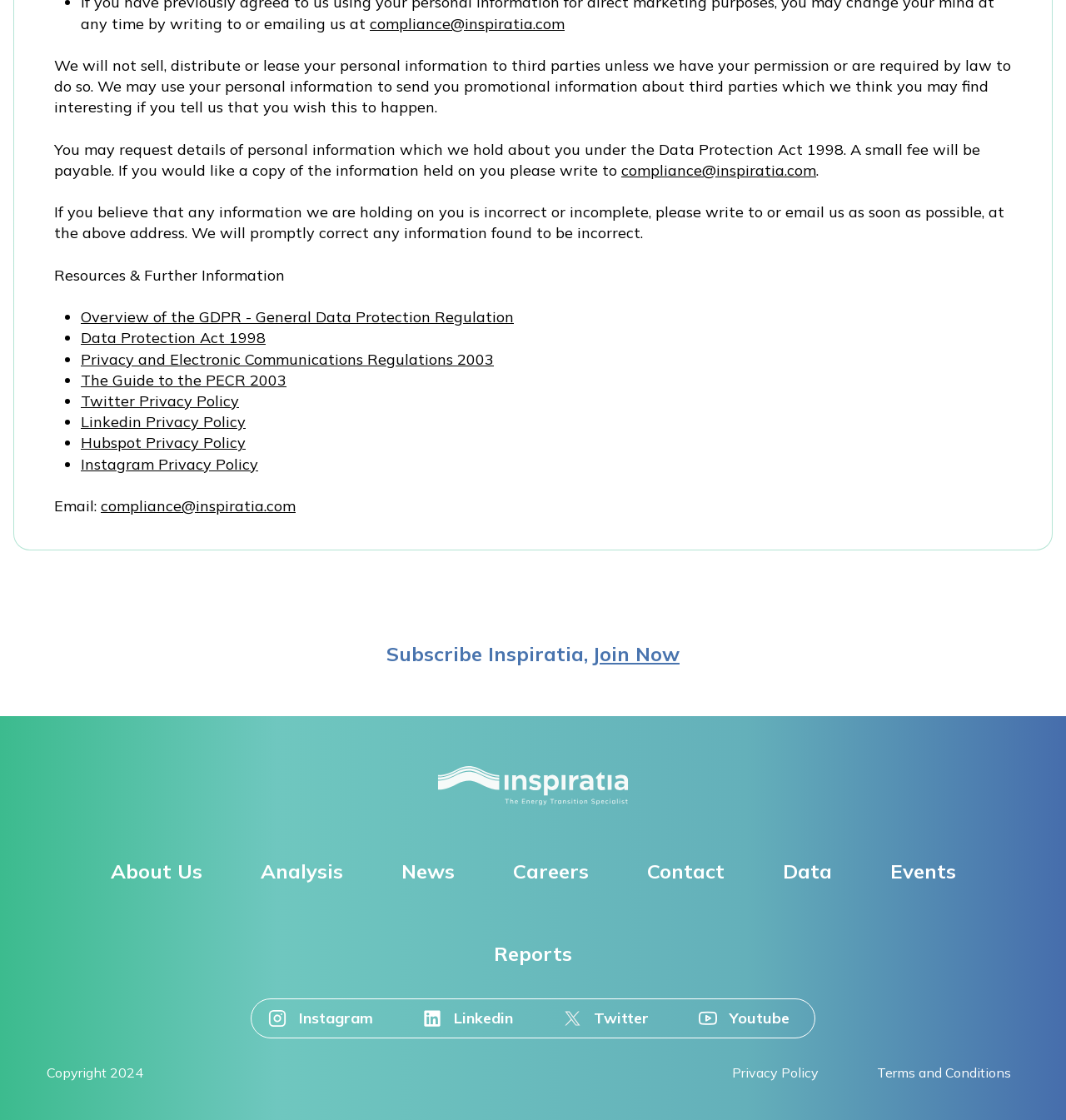Respond to the following question using a concise word or phrase: 
What is the email address to request personal information?

compliance@inspiratia.com